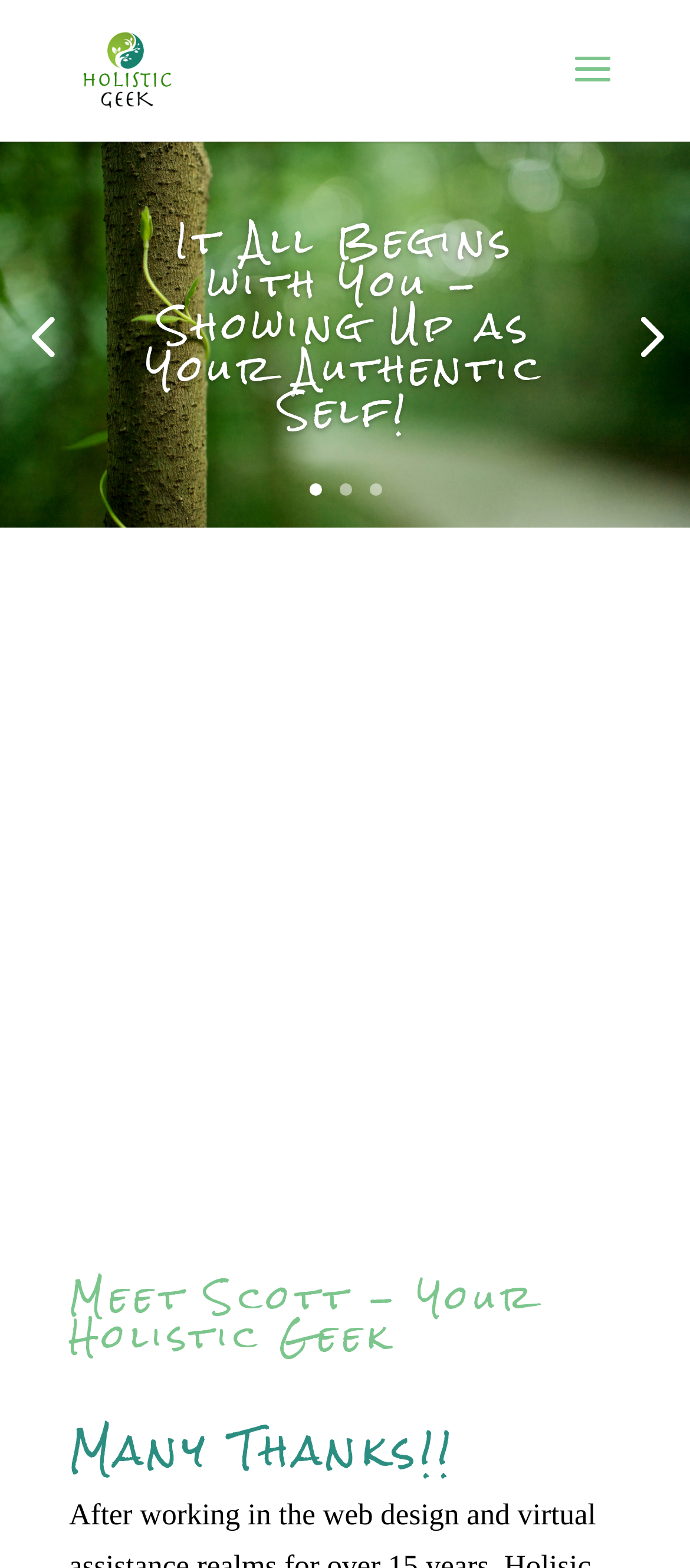What is the purpose of the search box?
Respond with a short answer, either a single word or a phrase, based on the image.

Searching the website